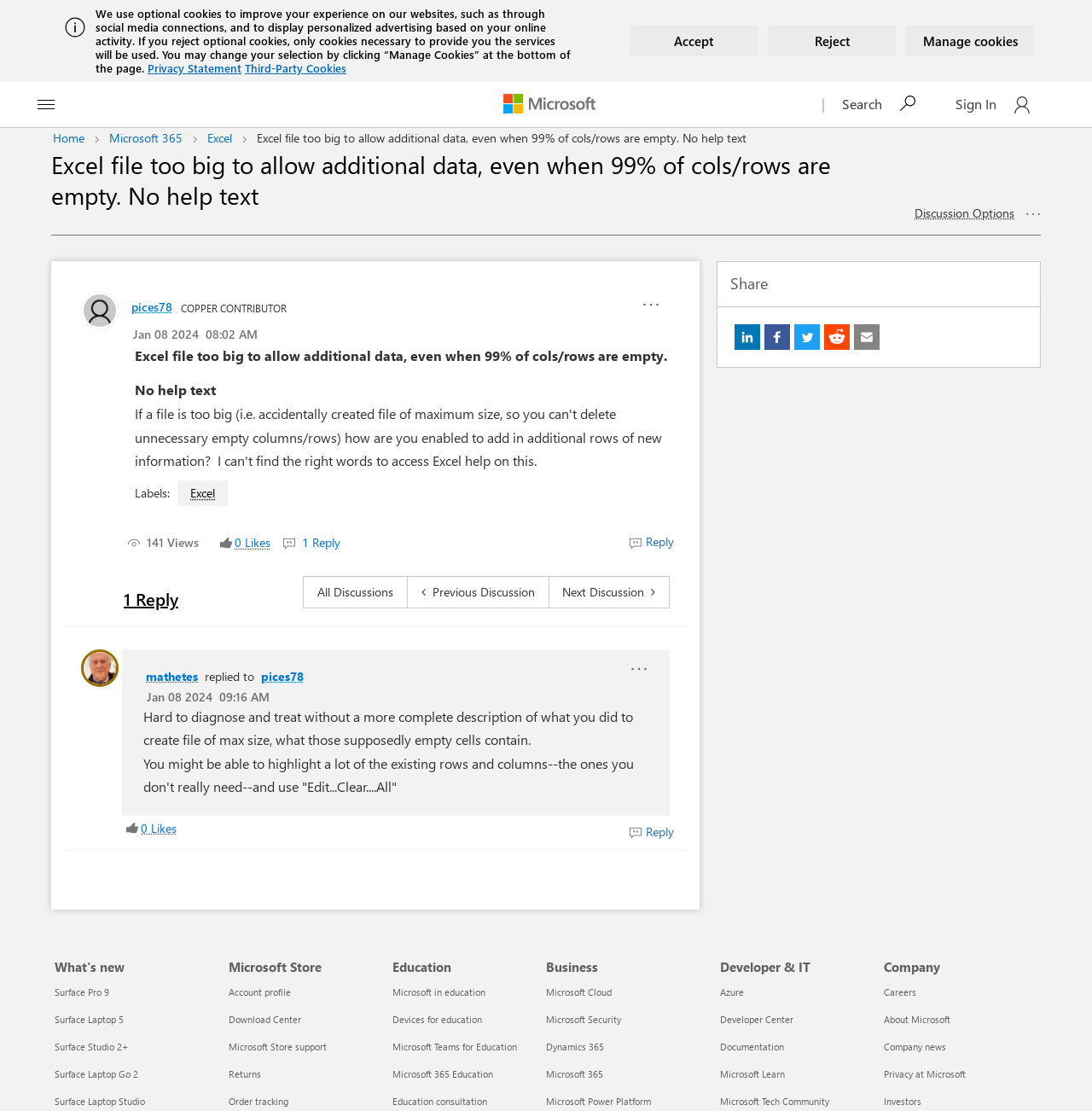Please identify the bounding box coordinates of the clickable element to fulfill the following instruction: "View Profile of pices78". The coordinates should be four float numbers between 0 and 1, i.e., [left, top, right, bottom].

[0.12, 0.268, 0.158, 0.283]